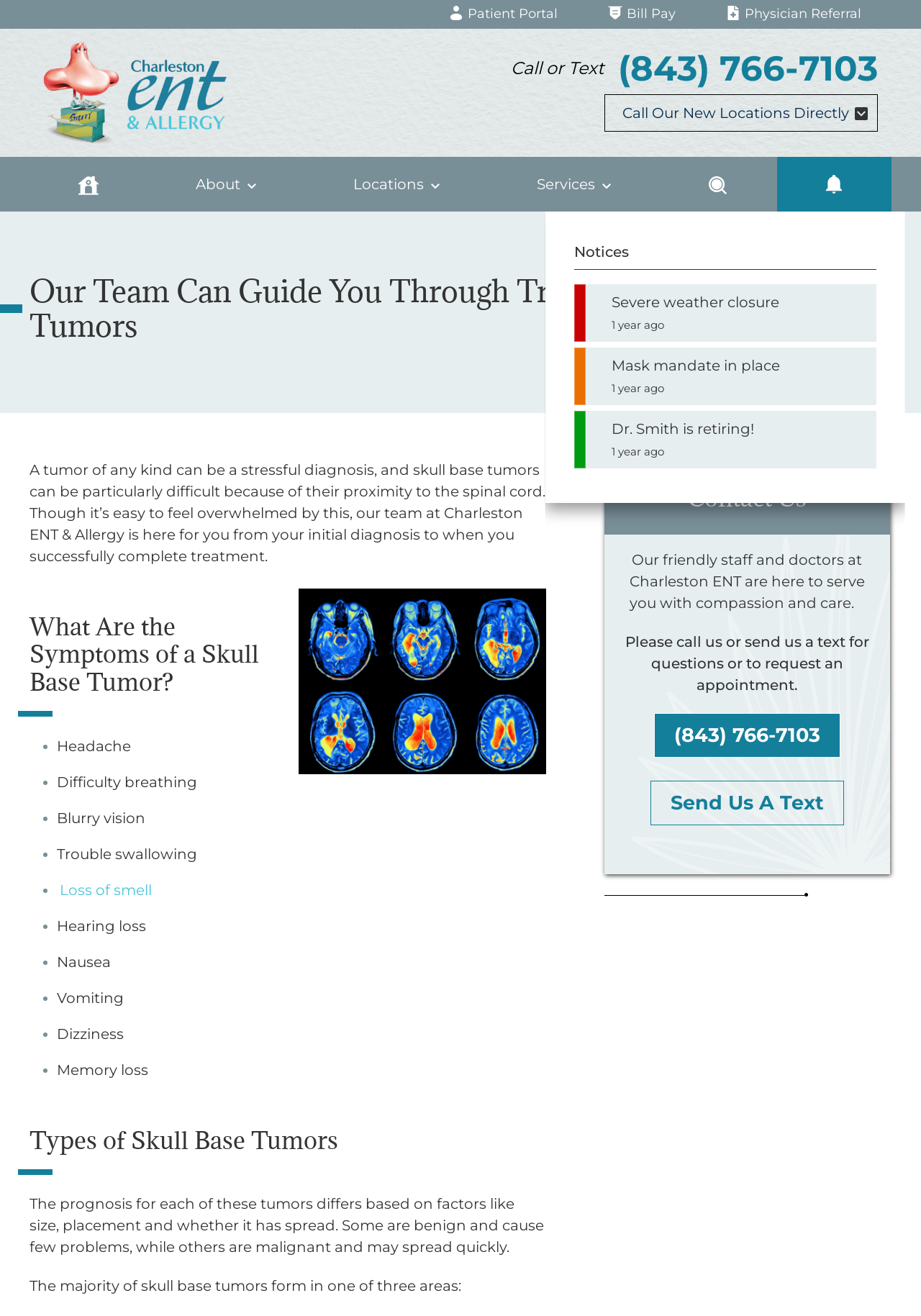Identify and provide the main heading of the webpage.

Our Team Can Guide You Through Treatment for Skull Base Tumors